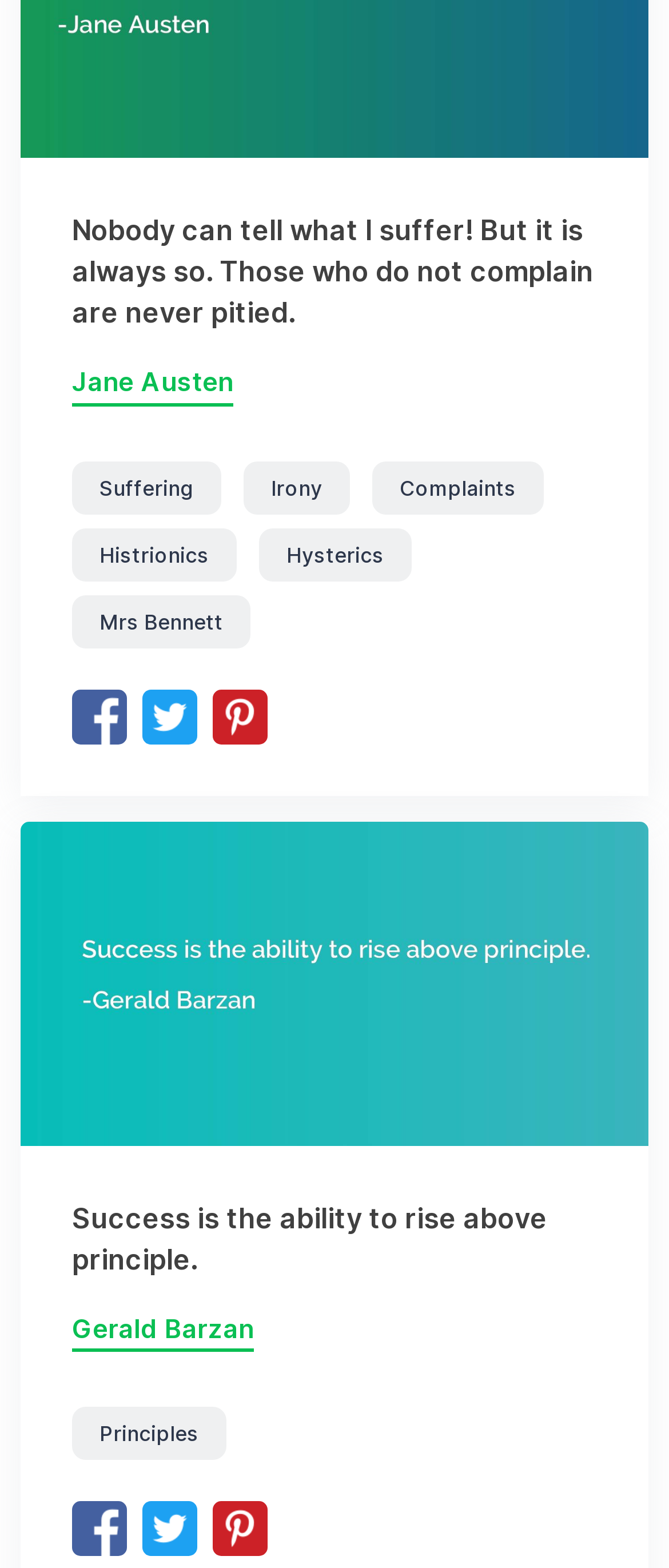Determine the bounding box coordinates for the clickable element to execute this instruction: "Share on Pinterest". Provide the coordinates as four float numbers between 0 and 1, i.e., [left, top, right, bottom].

[0.318, 0.96, 0.4, 0.982]